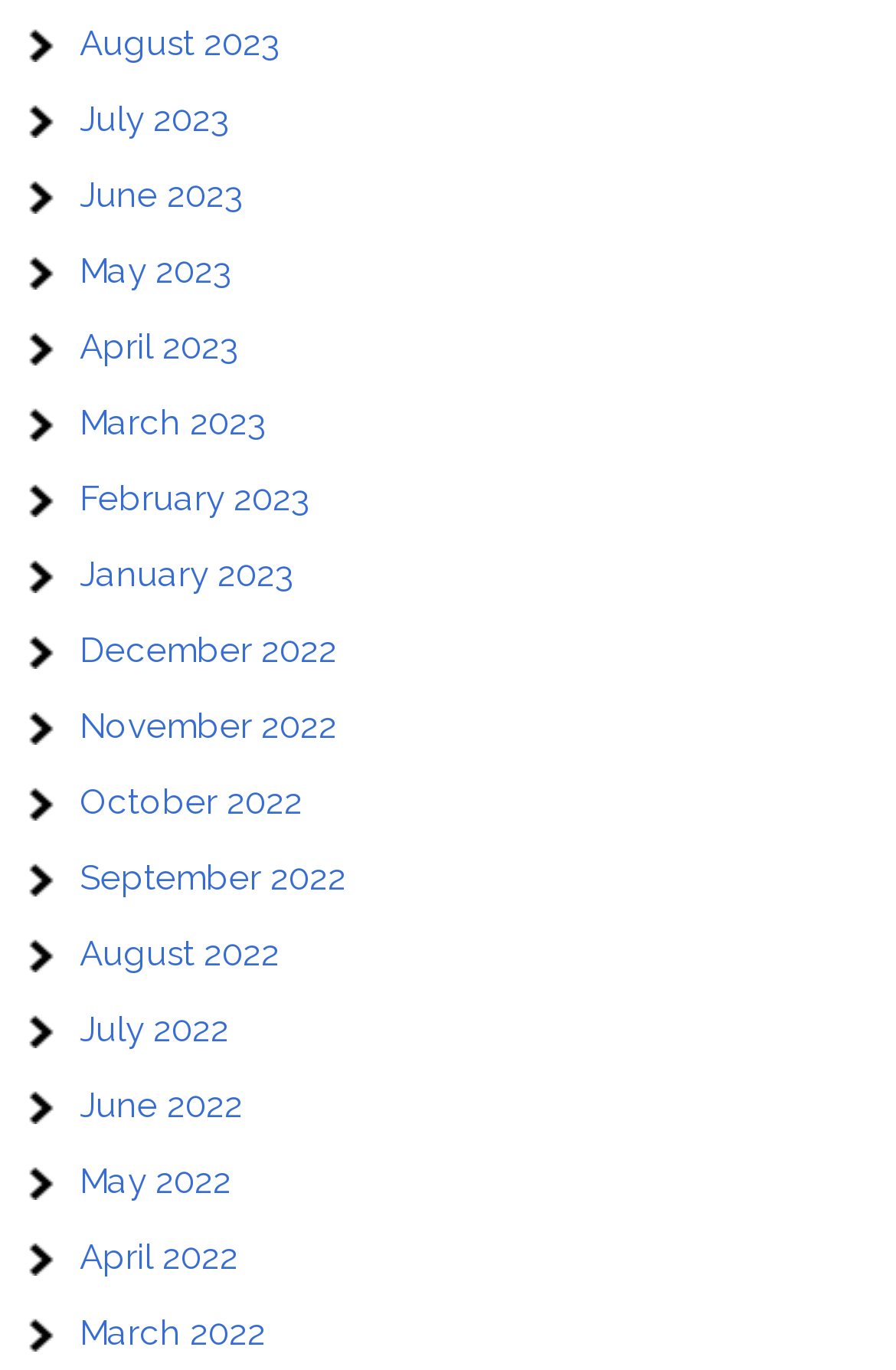Determine the bounding box coordinates of the clickable element to achieve the following action: 'contact us'. Provide the coordinates as four float values between 0 and 1, formatted as [left, top, right, bottom].

None